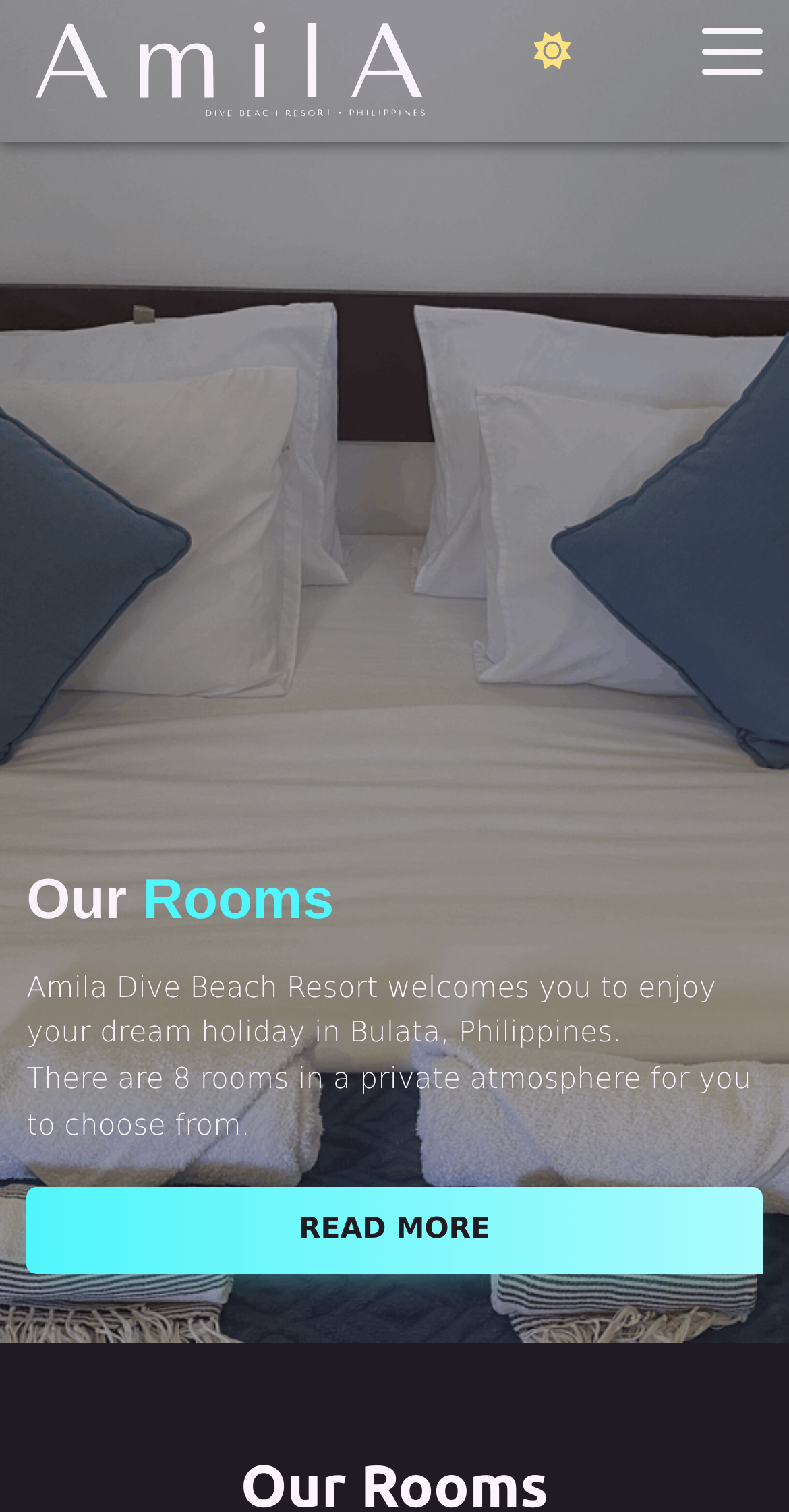What can you do with the 'READ MORE' link?
Please give a detailed answer to the question using the information shown in the image.

I inferred this answer from the context of the link element with the text 'READ MORE' and its position below the introductory text about the resort.